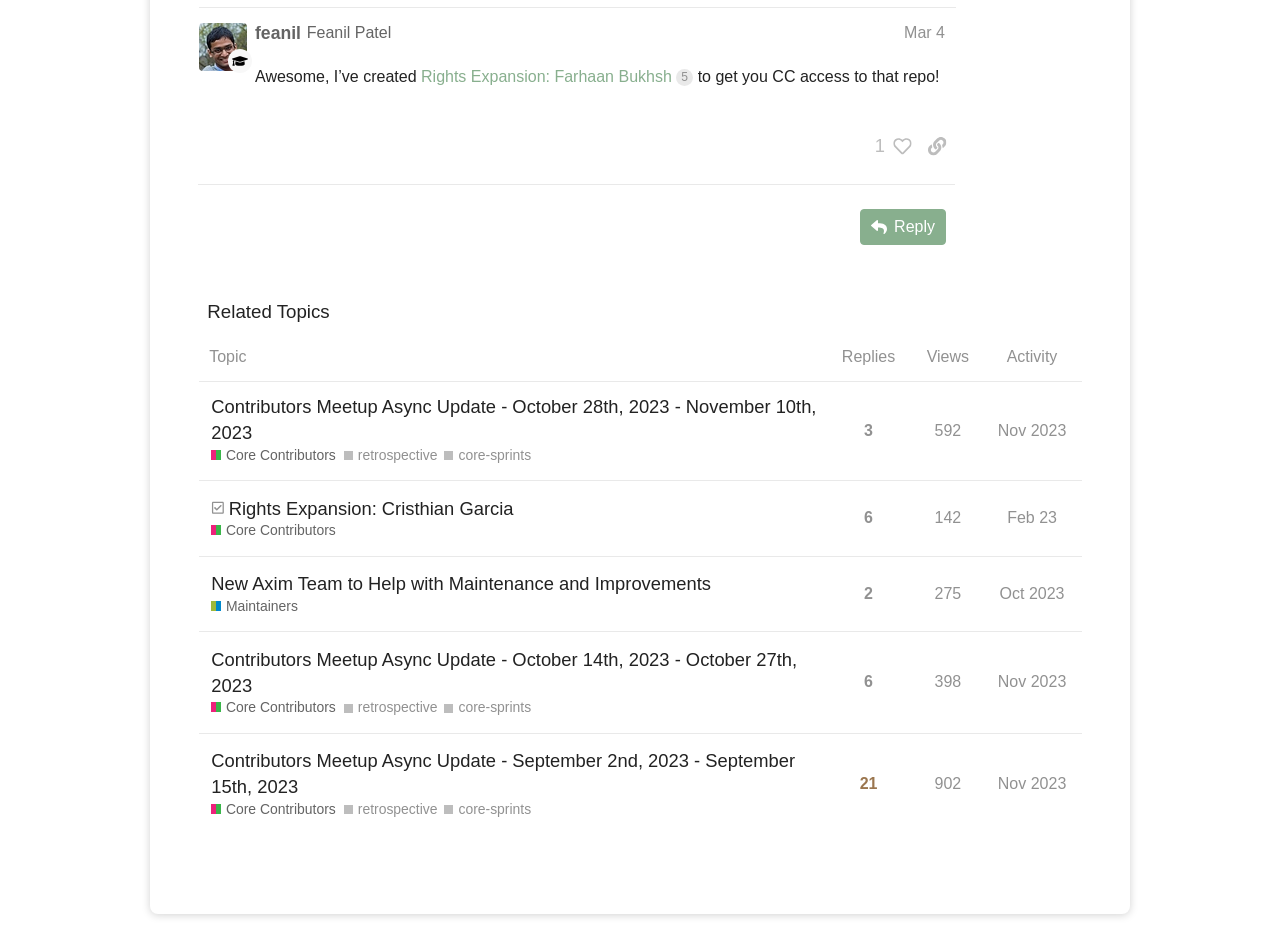Answer the following in one word or a short phrase: 
What is the purpose of the 'Rights Expansion: Farhaan Bukhsh' link?

To get CC access to a repo